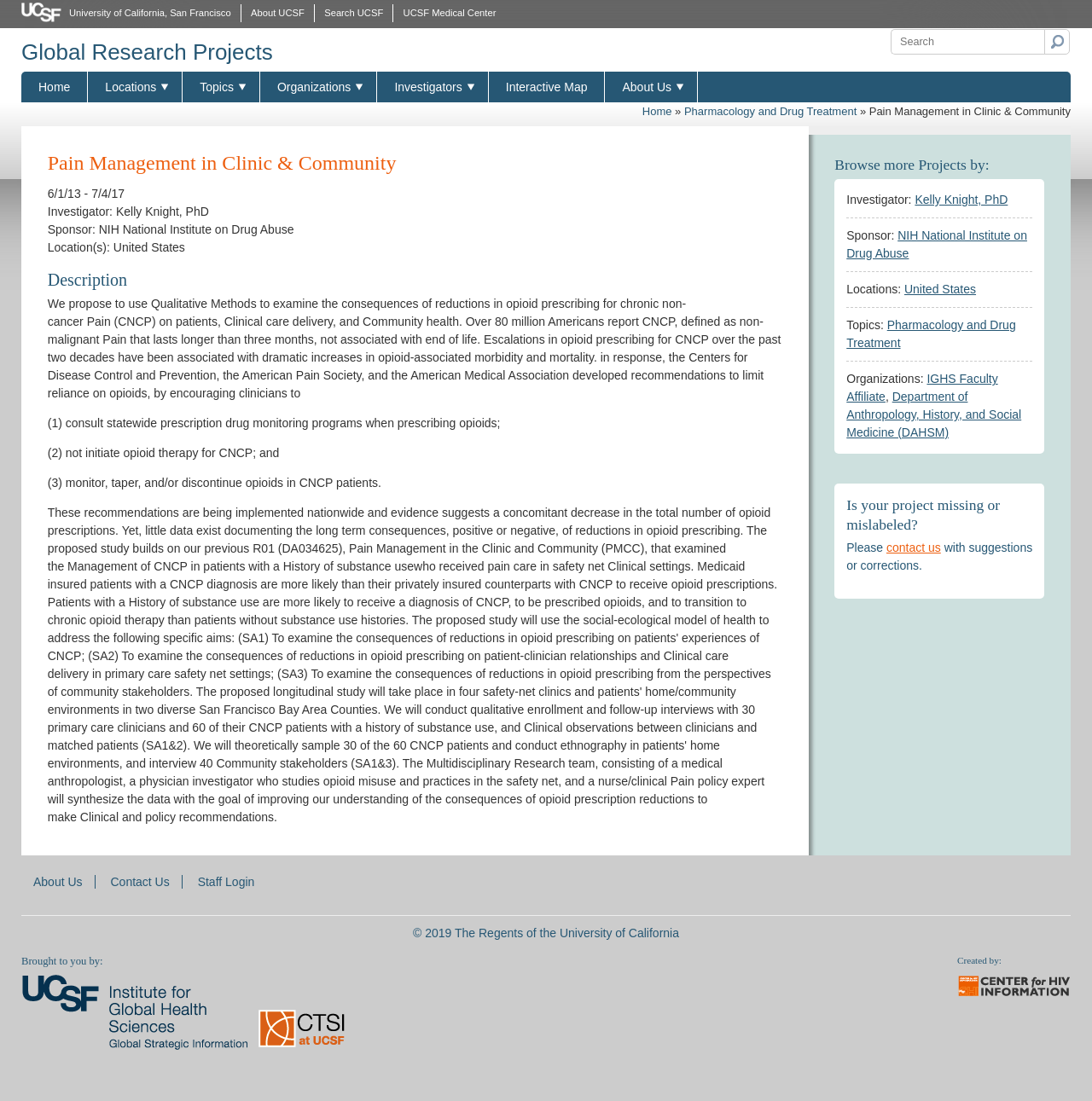Given the element description IGHS Faculty Affiliate, identify the bounding box coordinates for the UI element on the webpage screenshot. The format should be (top-left x, top-left y, bottom-right x, bottom-right y), with values between 0 and 1.

[0.775, 0.338, 0.914, 0.366]